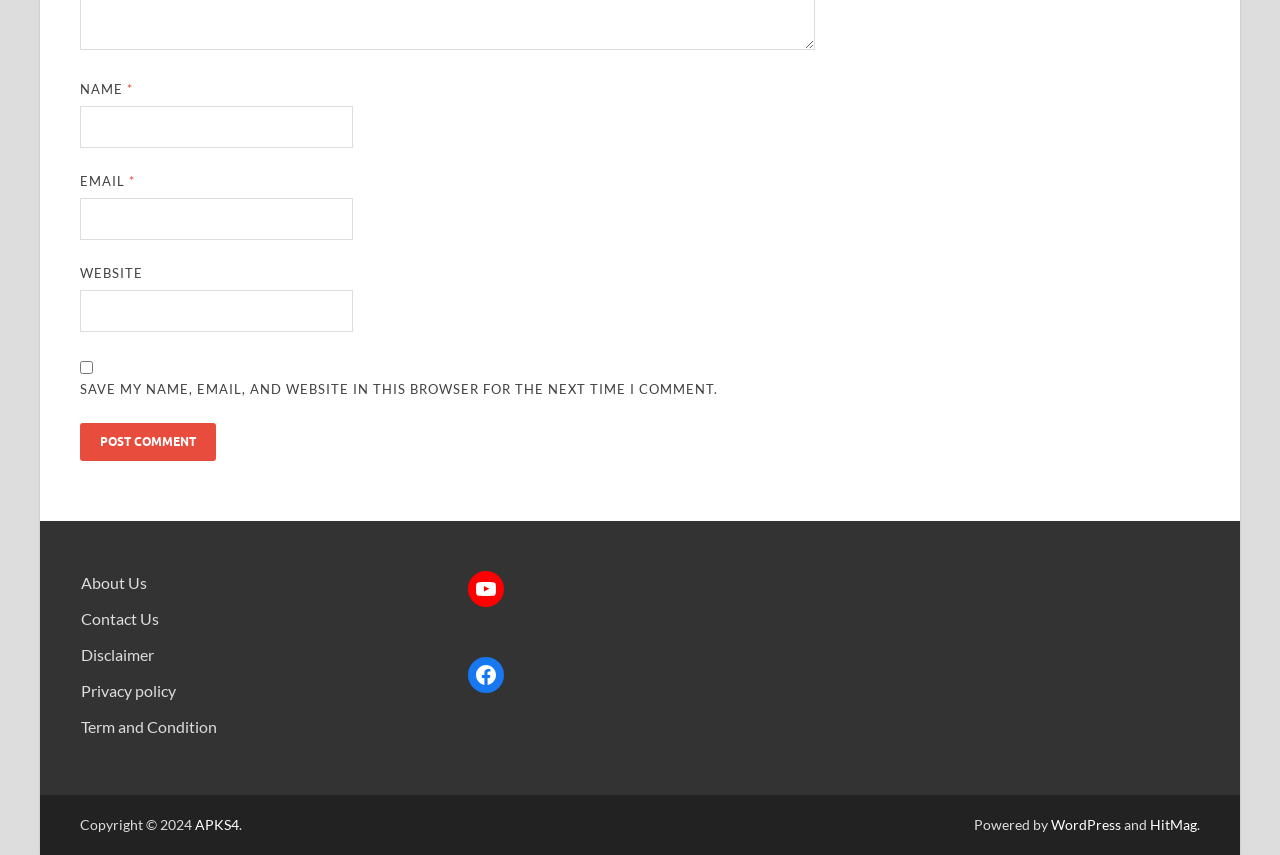Please identify the bounding box coordinates of the element on the webpage that should be clicked to follow this instruction: "Input your email". The bounding box coordinates should be given as four float numbers between 0 and 1, formatted as [left, top, right, bottom].

[0.062, 0.231, 0.276, 0.281]